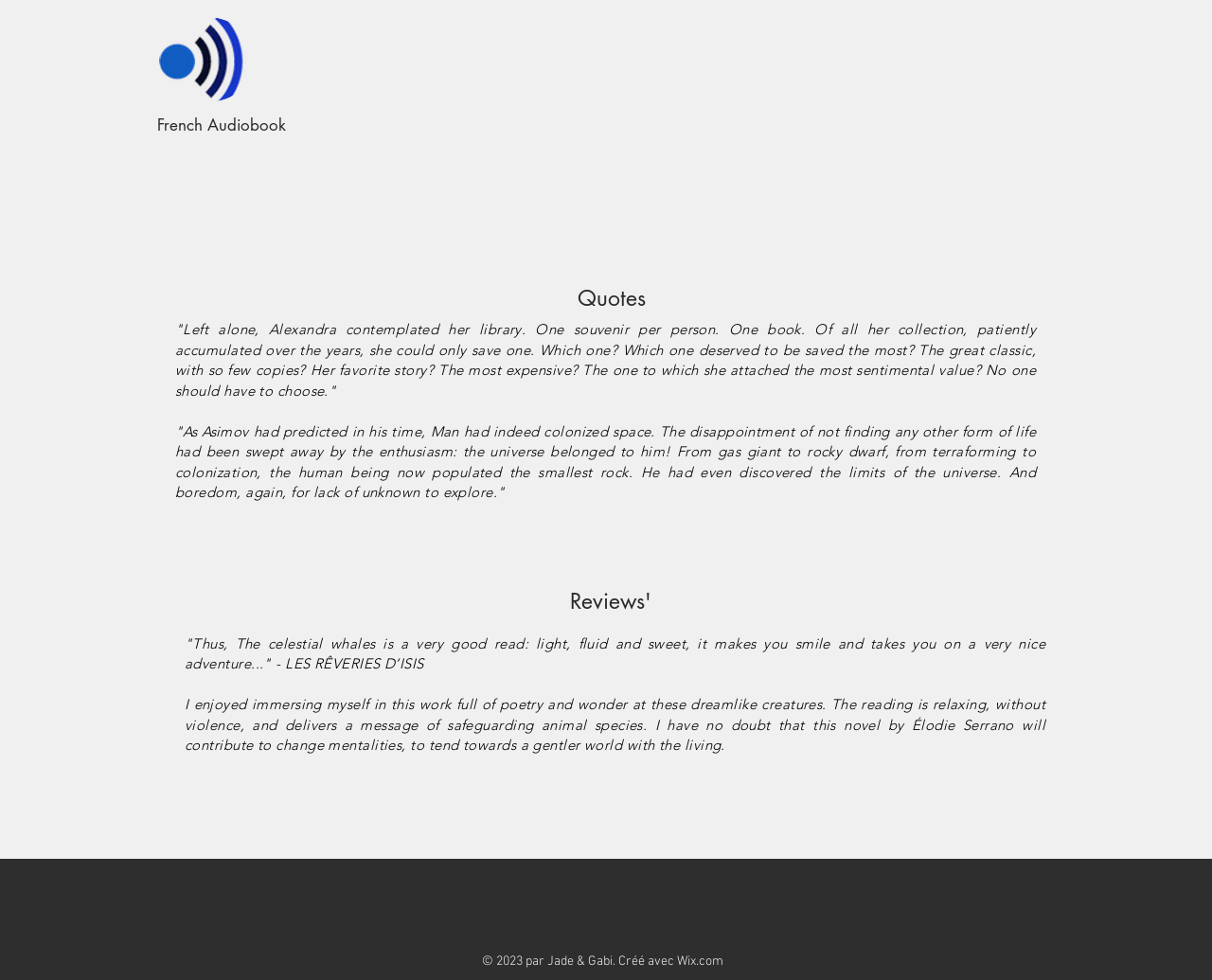Extract the bounding box coordinates for the UI element described by the text: "aria-label="Instagram - White Circle"". The coordinates should be in the form of [left, top, right, bottom] with values between 0 and 1.

[0.517, 0.924, 0.542, 0.955]